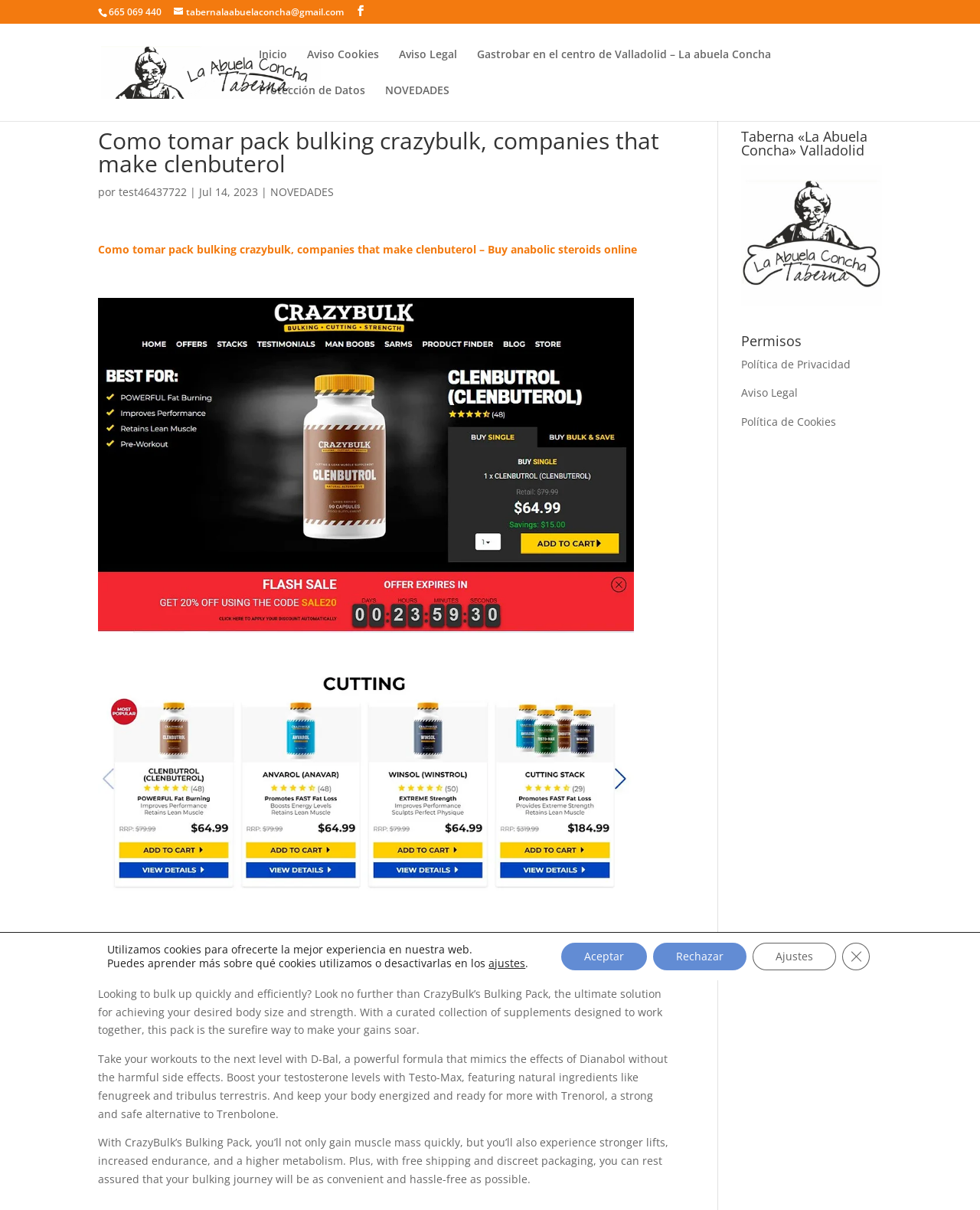Kindly provide the bounding box coordinates of the section you need to click on to fulfill the given instruction: "Go to the Inicio page".

[0.264, 0.041, 0.293, 0.07]